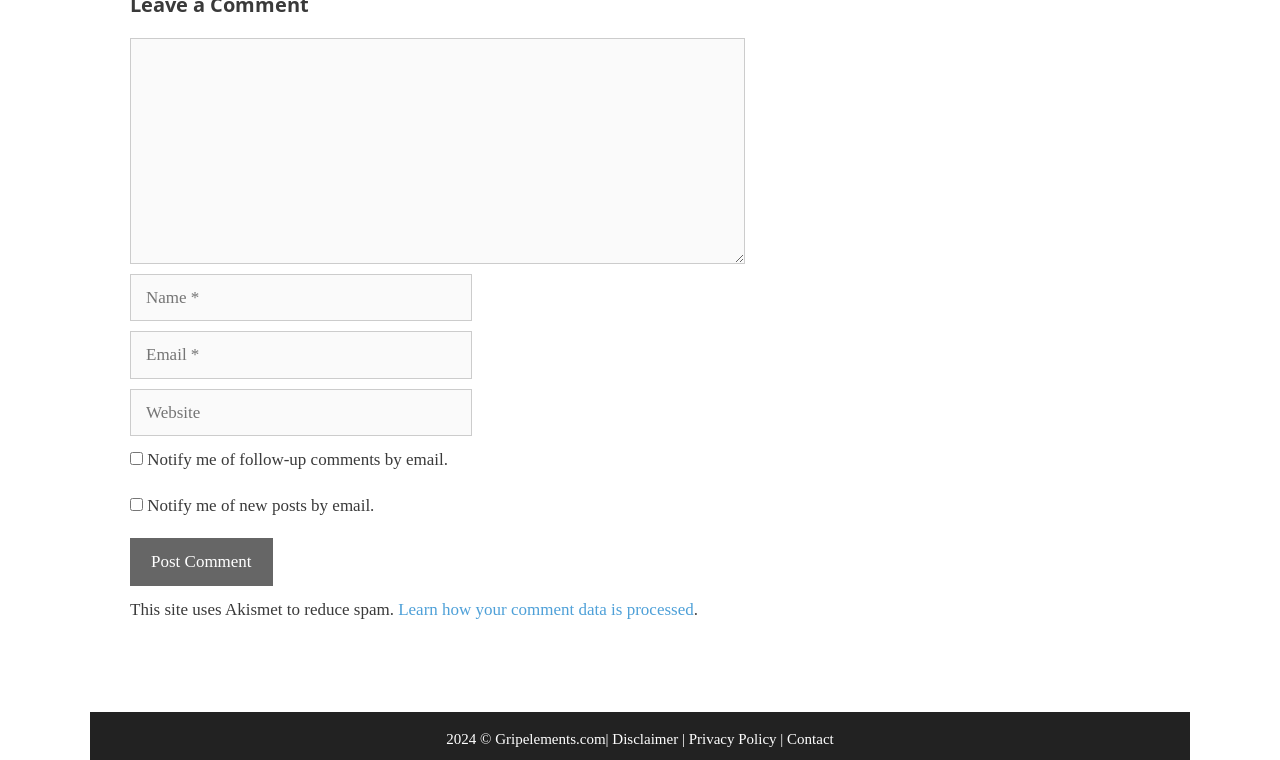What is the link 'Learn how your comment data is processed' related to?
Using the visual information from the image, give a one-word or short-phrase answer.

Akismet